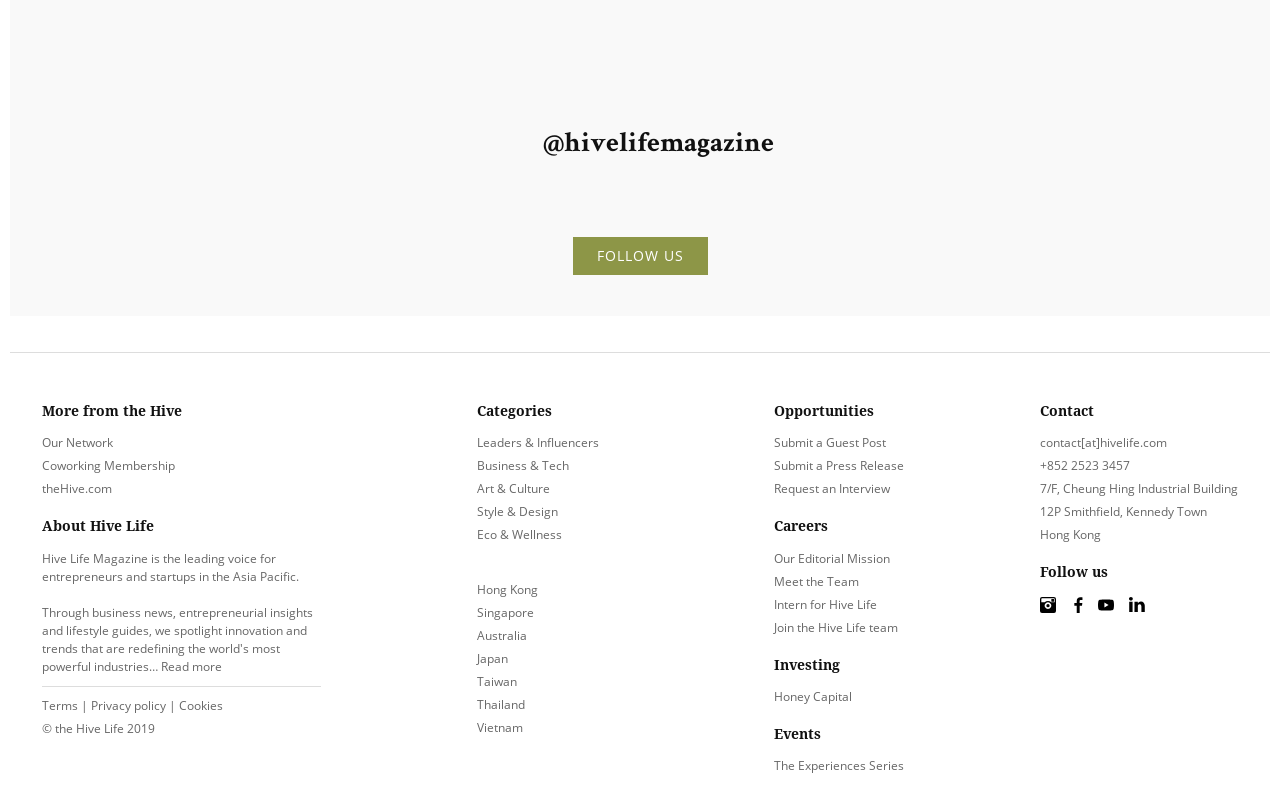Locate the bounding box coordinates of the element I should click to achieve the following instruction: "Submit a guest post".

[0.605, 0.55, 0.692, 0.571]